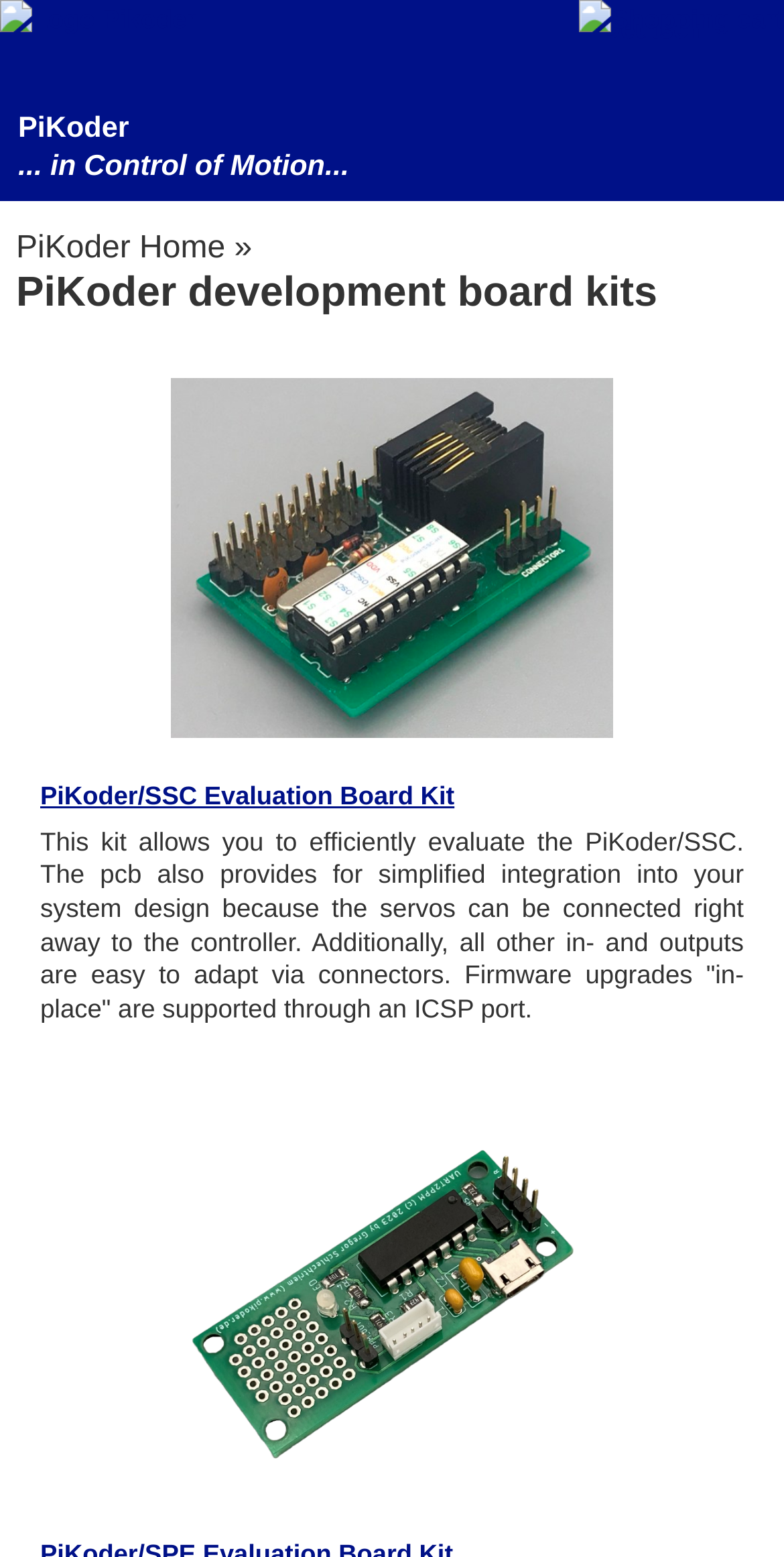Find and generate the main title of the webpage.

PiKoder development board kits